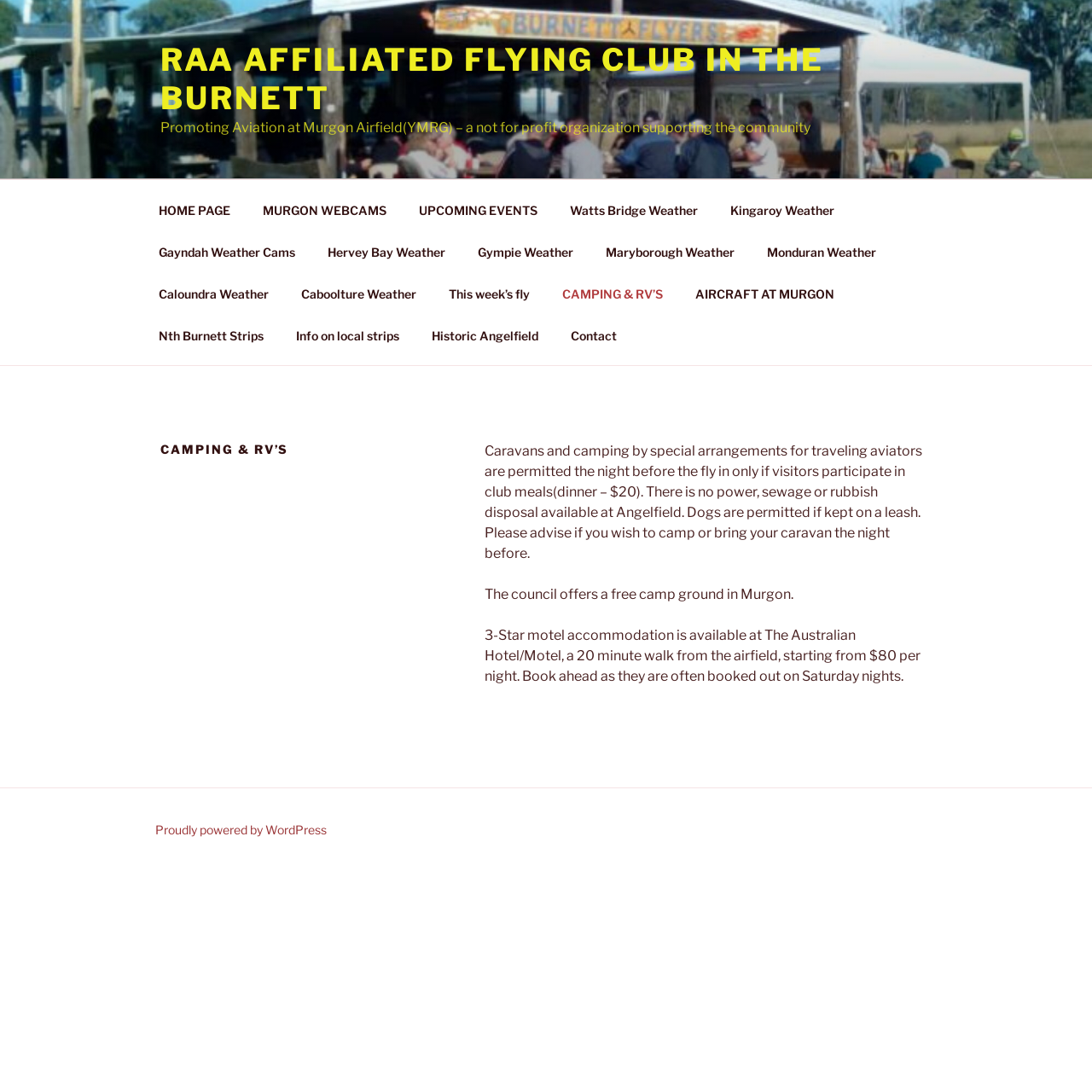Determine the main text heading of the webpage and provide its content.

CAMPING & RV’S